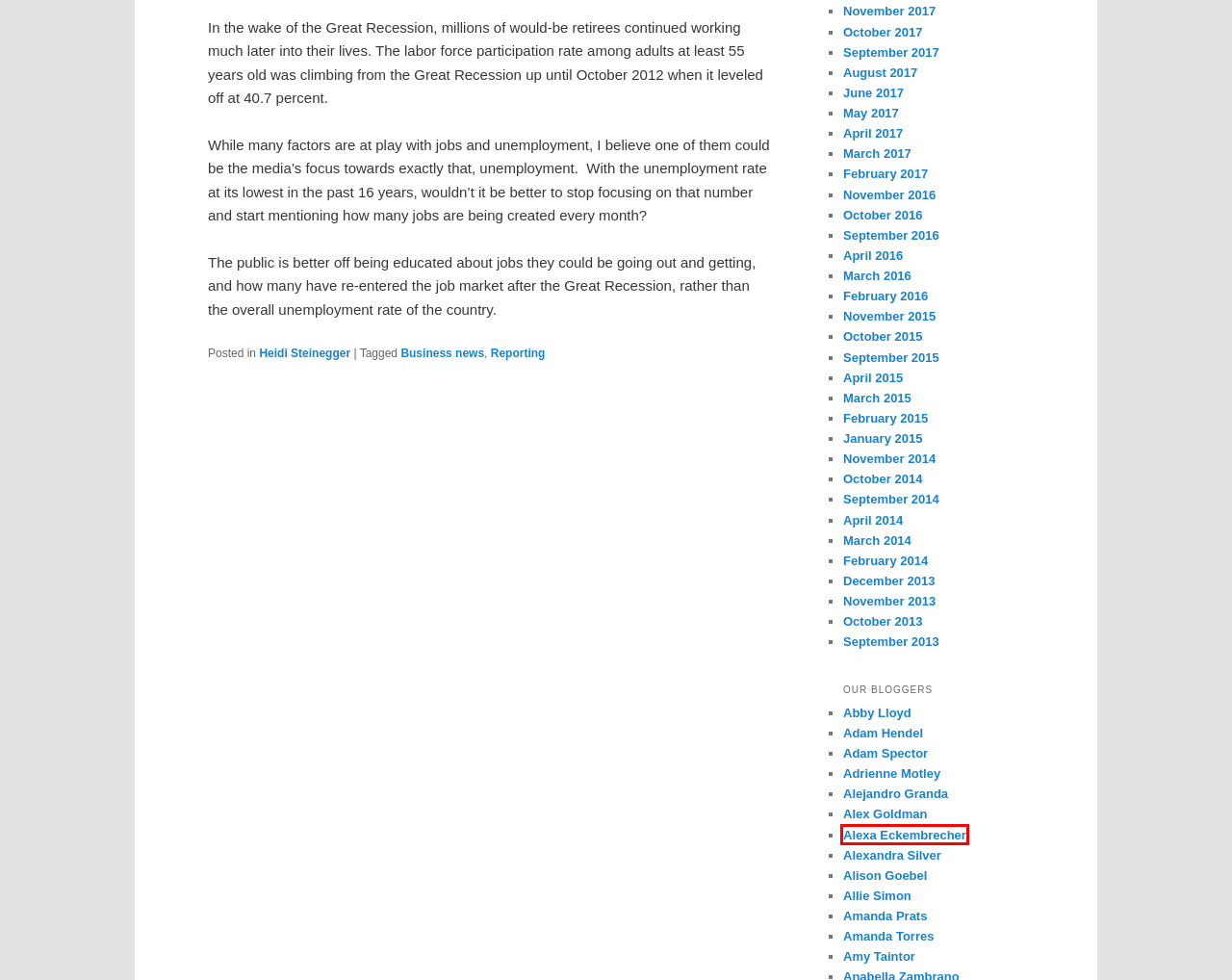Please examine the screenshot provided, which contains a red bounding box around a UI element. Select the webpage description that most accurately describes the new page displayed after clicking the highlighted element. Here are the candidates:
A. Allie Simon | DIGITAL NEWS REPORTING
B. Alejandro Granda | DIGITAL NEWS REPORTING
C. Alexa Eckembrecher | DIGITAL NEWS REPORTING
D. October | 2016 | DIGITAL NEWS REPORTING
E. June | 2017 | DIGITAL NEWS REPORTING
F. Alex Goldman | DIGITAL NEWS REPORTING
G. February | 2015 | DIGITAL NEWS REPORTING
H. Abby Lloyd | DIGITAL NEWS REPORTING

C